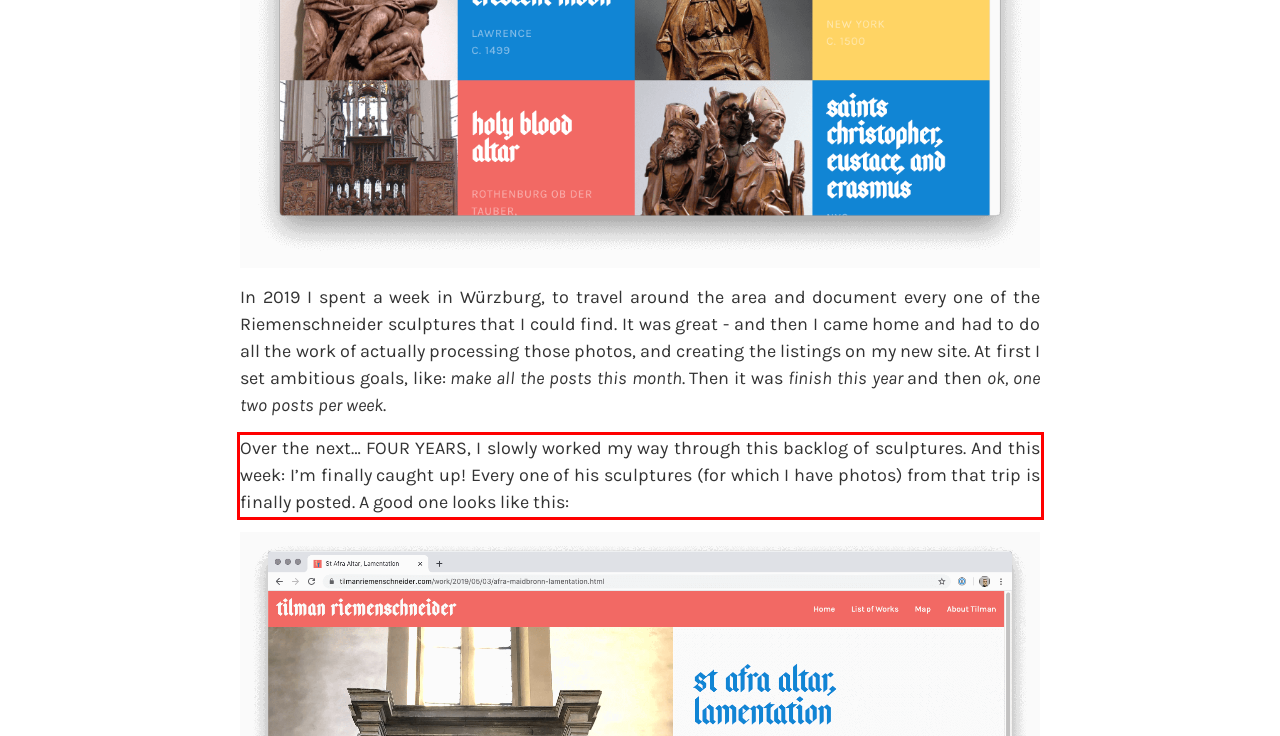Identify the text inside the red bounding box in the provided webpage screenshot and transcribe it.

Over the next… FOUR YEARS, I slowly worked my way through this backlog of sculptures. And this week: I’m finally caught up! Every one of his sculptures (for which I have photos) from that trip is finally posted. A good one looks like this: